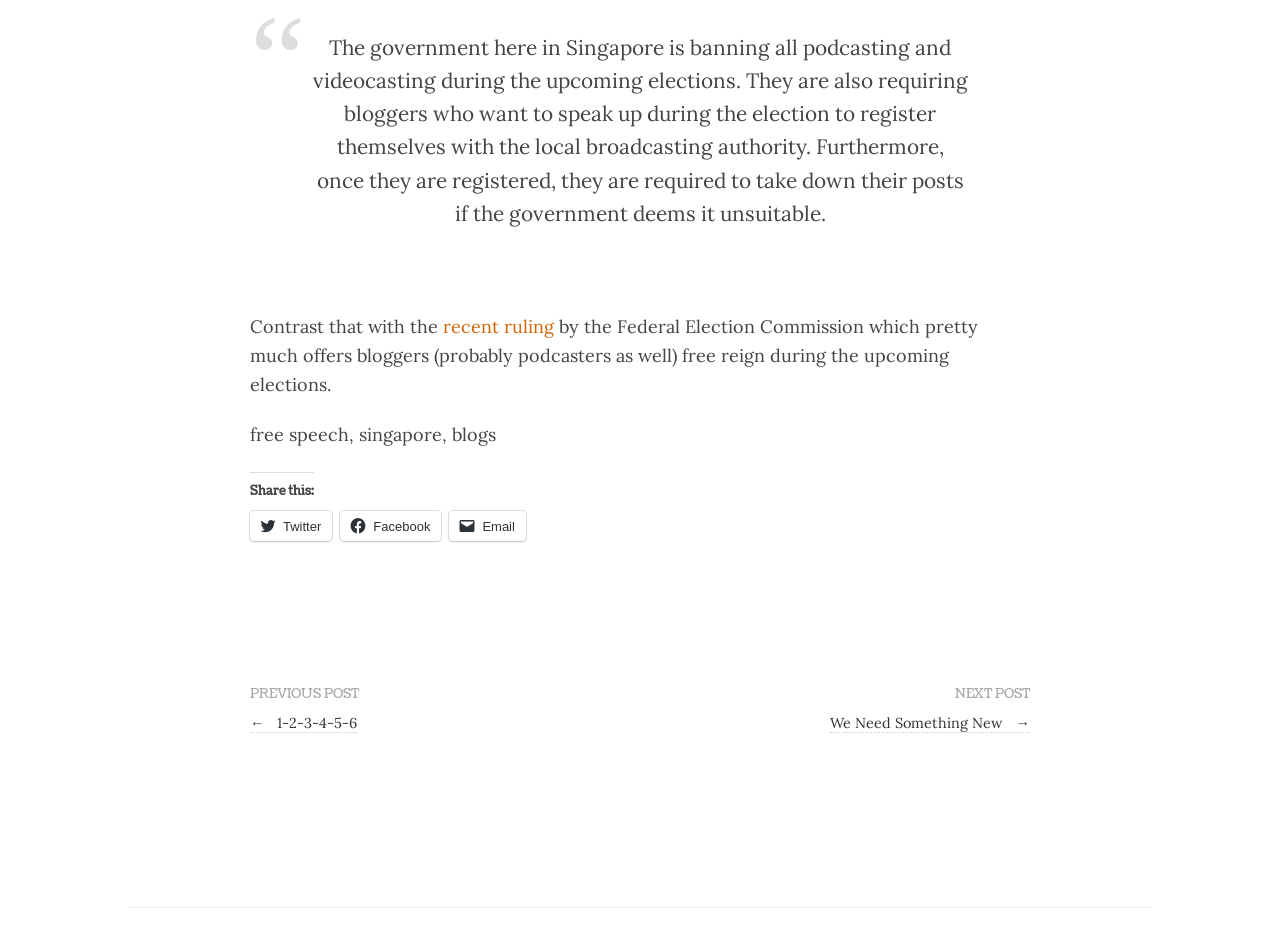Predict the bounding box coordinates for the UI element described as: "Facebook". The coordinates should be four float numbers between 0 and 1, presented as [left, top, right, bottom].

[0.266, 0.54, 0.345, 0.572]